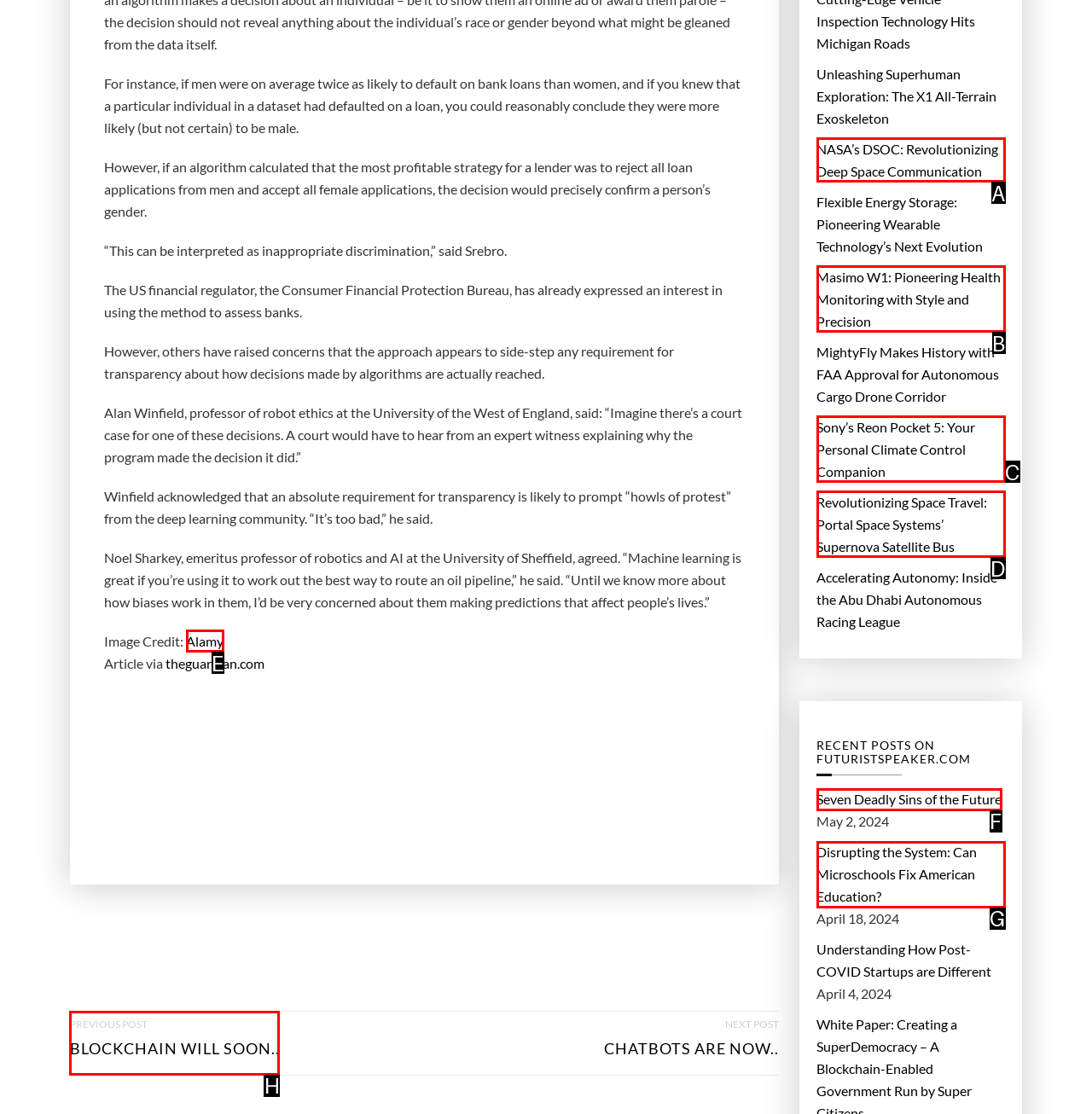Tell me the letter of the correct UI element to click for this instruction: Click on the 'PREVIOUS POST BLOCKCHAIN WILL SOON..' link. Answer with the letter only.

H